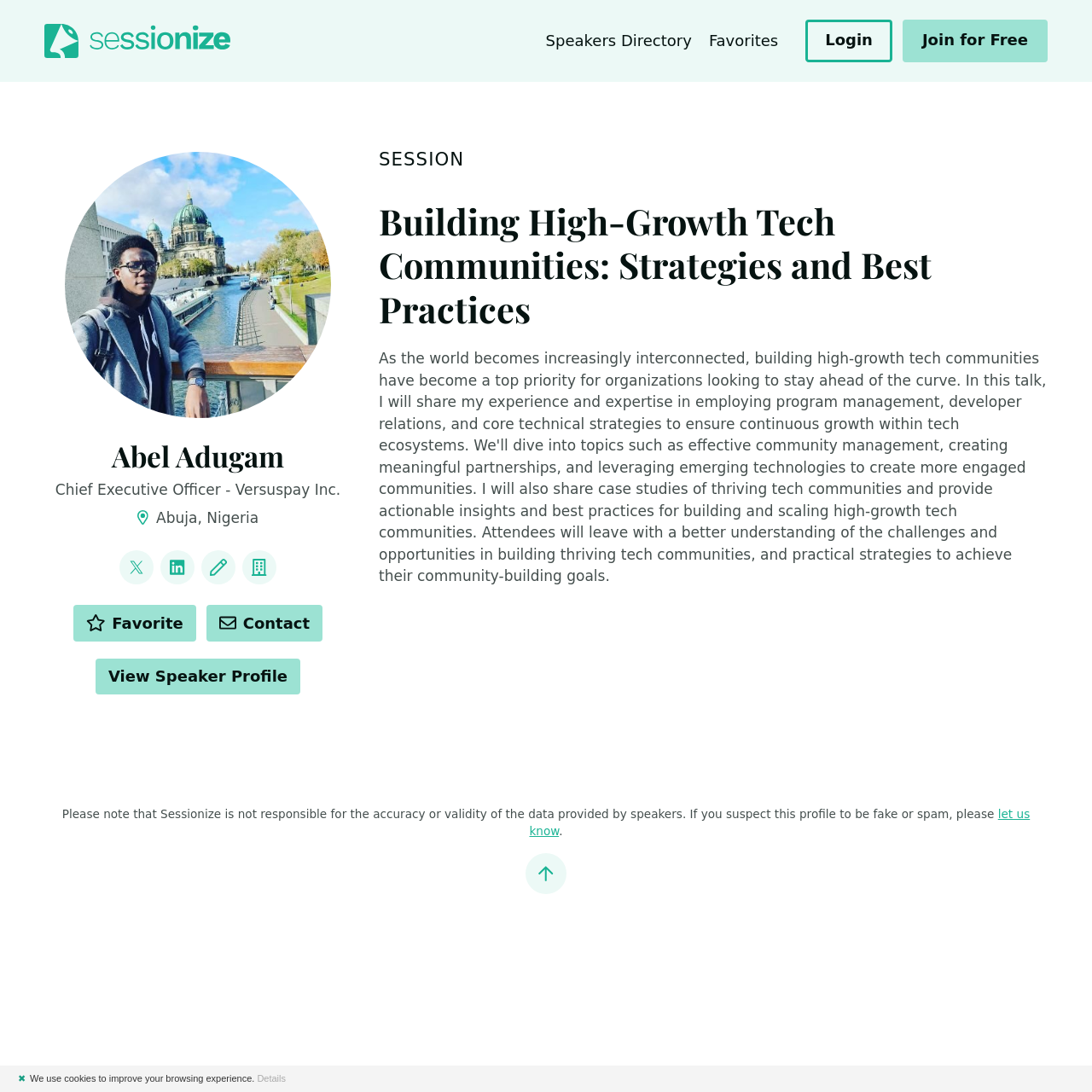What is the speaker's name?
Please answer the question with a single word or phrase, referencing the image.

Abel Adugam